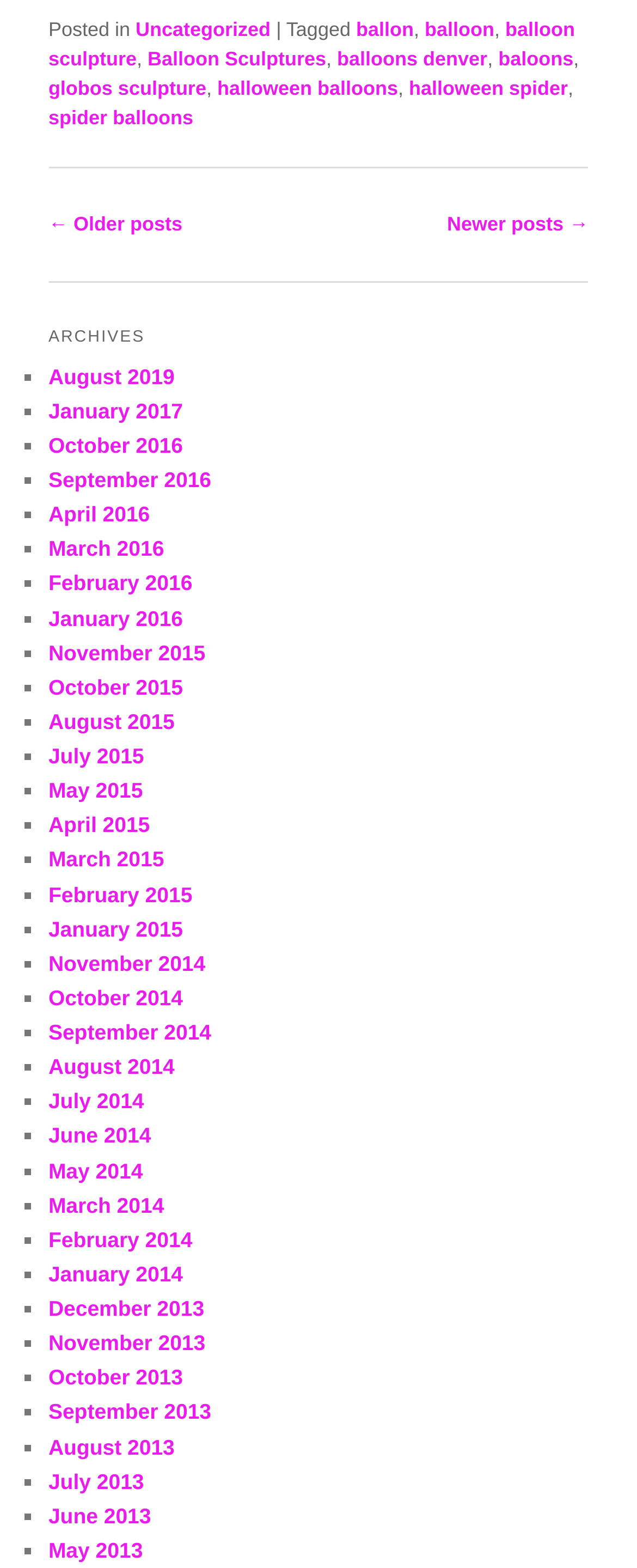Identify the bounding box coordinates of the clickable region required to complete the instruction: "Click on 'balloon sculpture'". The coordinates should be given as four float numbers within the range of 0 and 1, i.e., [left, top, right, bottom].

[0.076, 0.011, 0.903, 0.045]